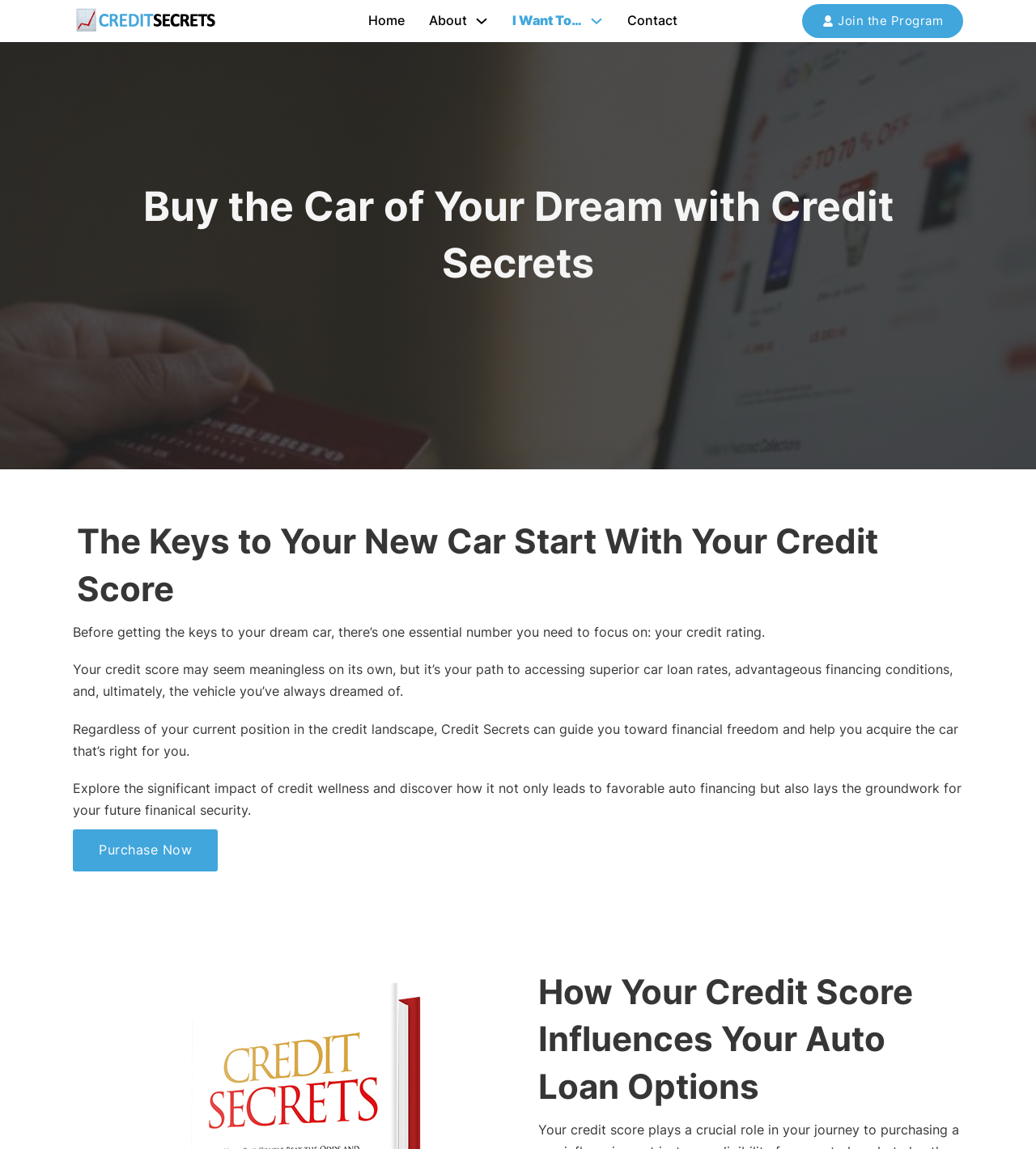Identify the bounding box of the UI element described as follows: "Purchase Now". Provide the coordinates as four float numbers in the range of 0 to 1 [left, top, right, bottom].

[0.07, 0.722, 0.21, 0.758]